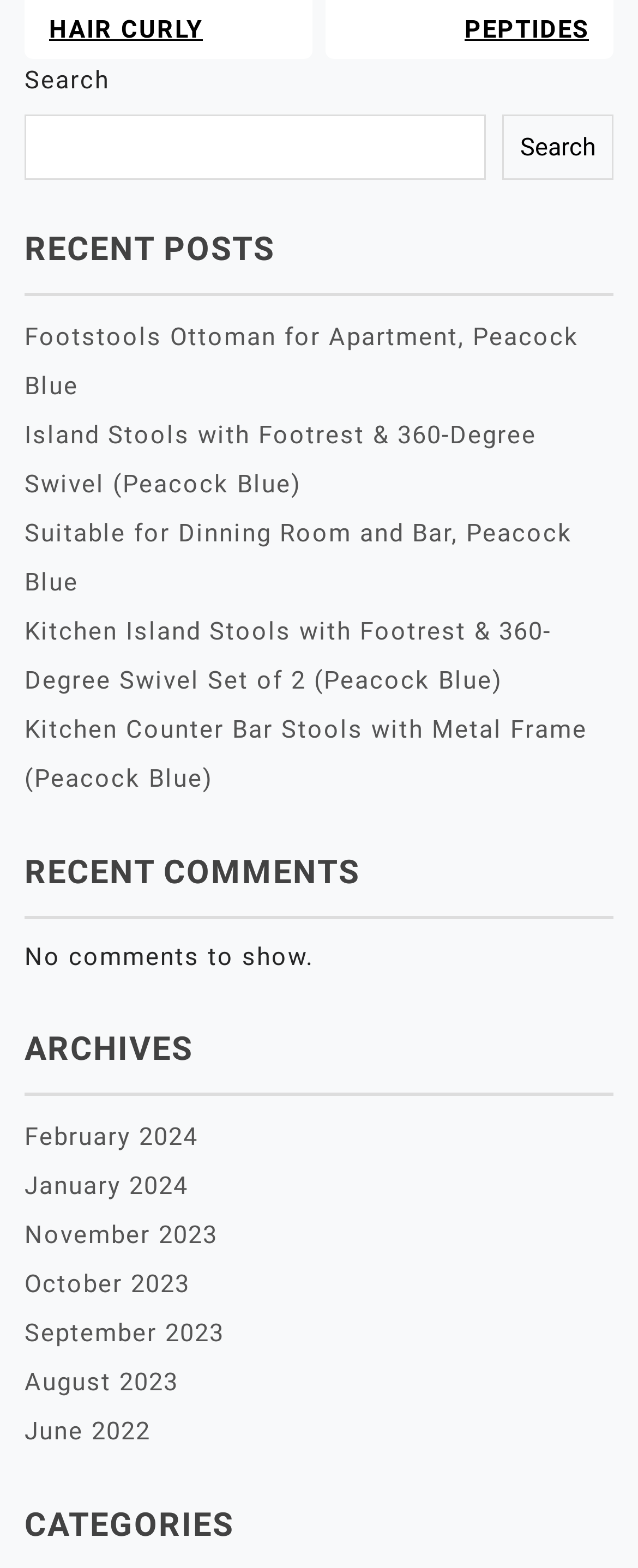Please identify the bounding box coordinates of the element that needs to be clicked to perform the following instruction: "go to archives of February 2024".

[0.038, 0.715, 0.31, 0.734]